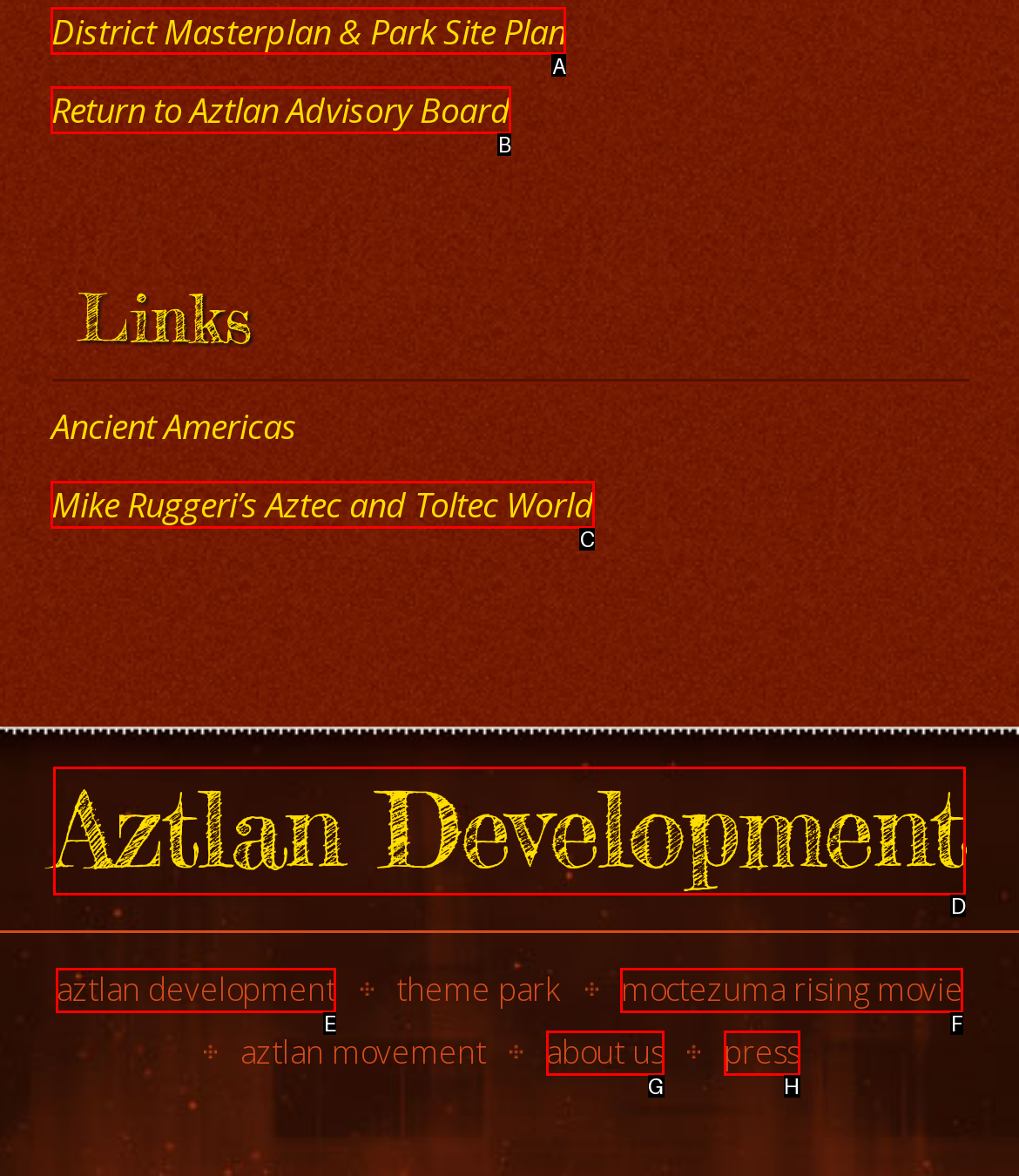Identify the HTML element that matches the description: 6월 22, 20236월 25, 2023. Provide the letter of the correct option from the choices.

None